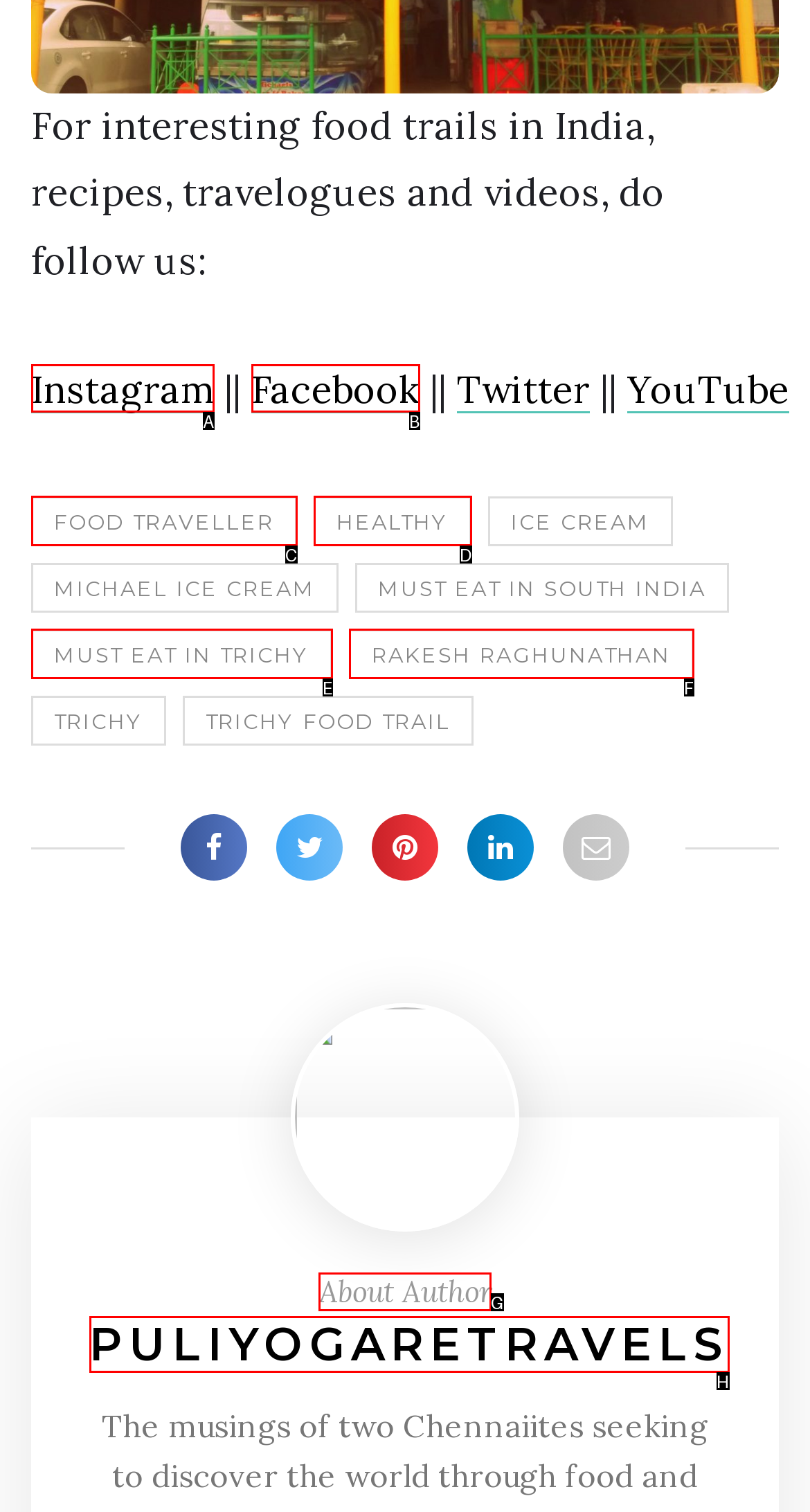Determine the letter of the UI element that will complete the task: Read about the author
Reply with the corresponding letter.

G